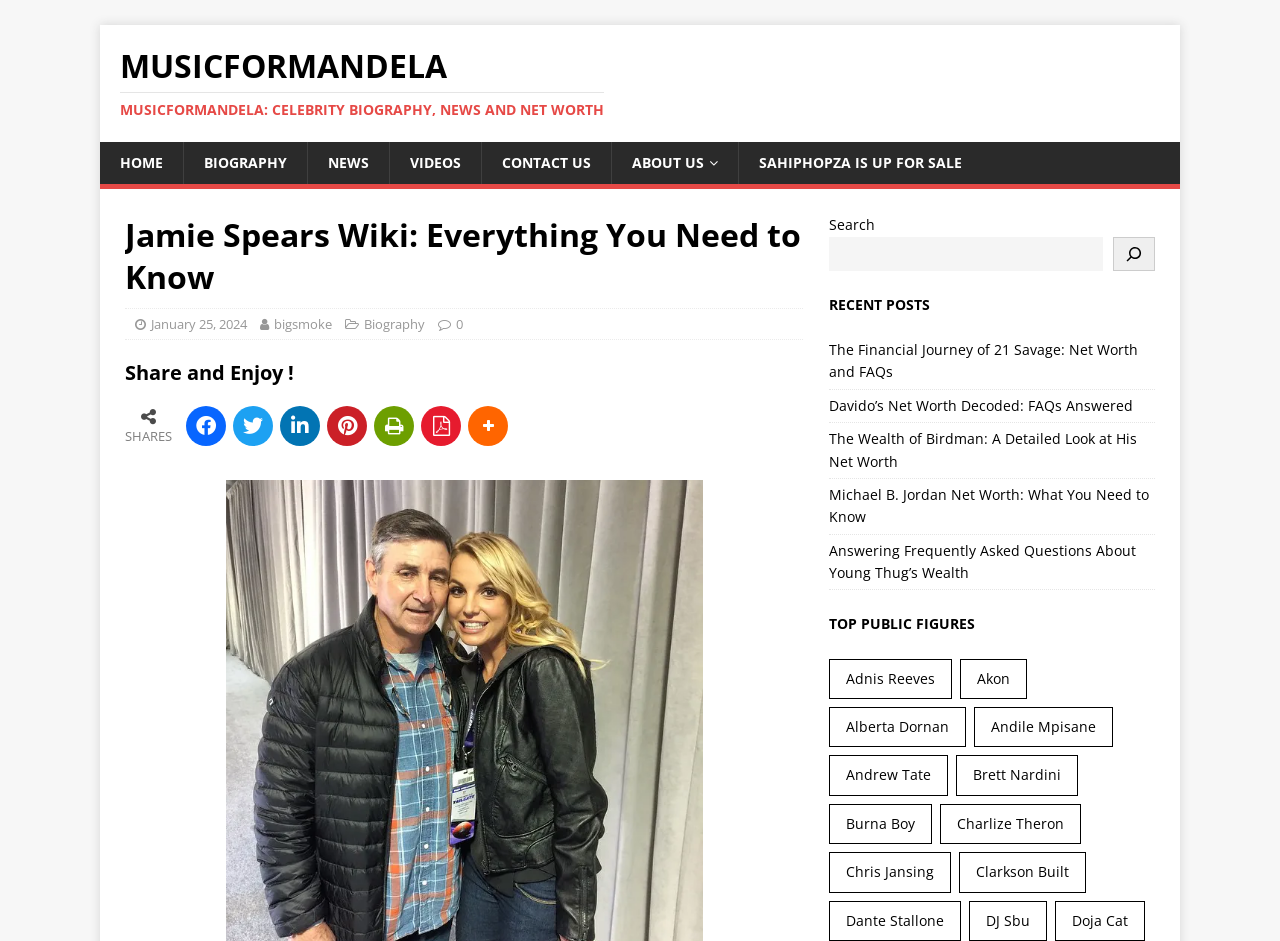Based on the visual content of the image, answer the question thoroughly: What is the category of public figures listed?

I inferred the category of public figures listed by looking at the names such as 'Adnis Reeves', 'Akon', 'Burna Boy', and 'Charlize Theron', which are all celebrities, suggesting that the category is celebrities.